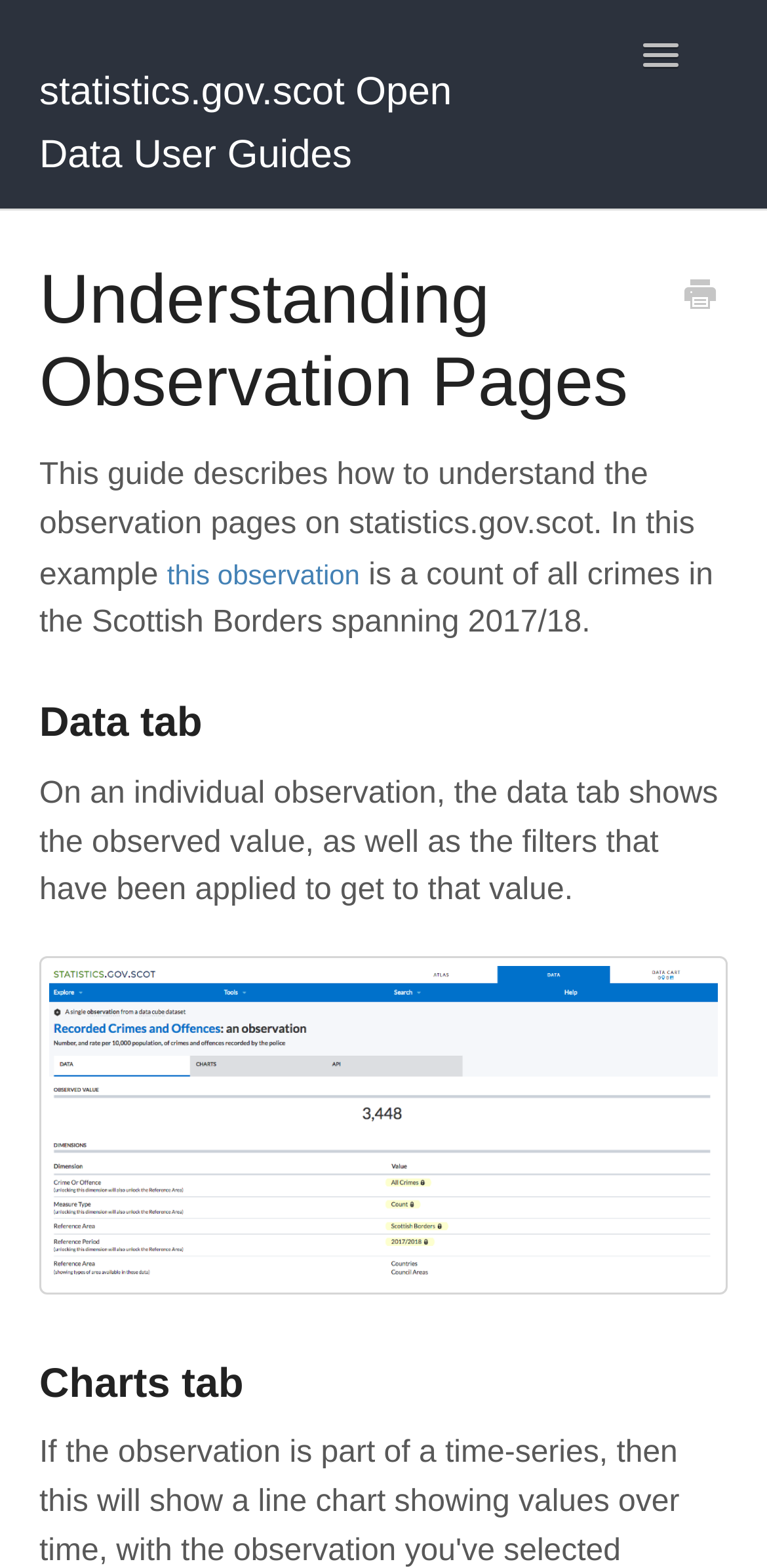Please give a one-word or short phrase response to the following question: 
What is the 'Charts tab' used for?

Displays charts